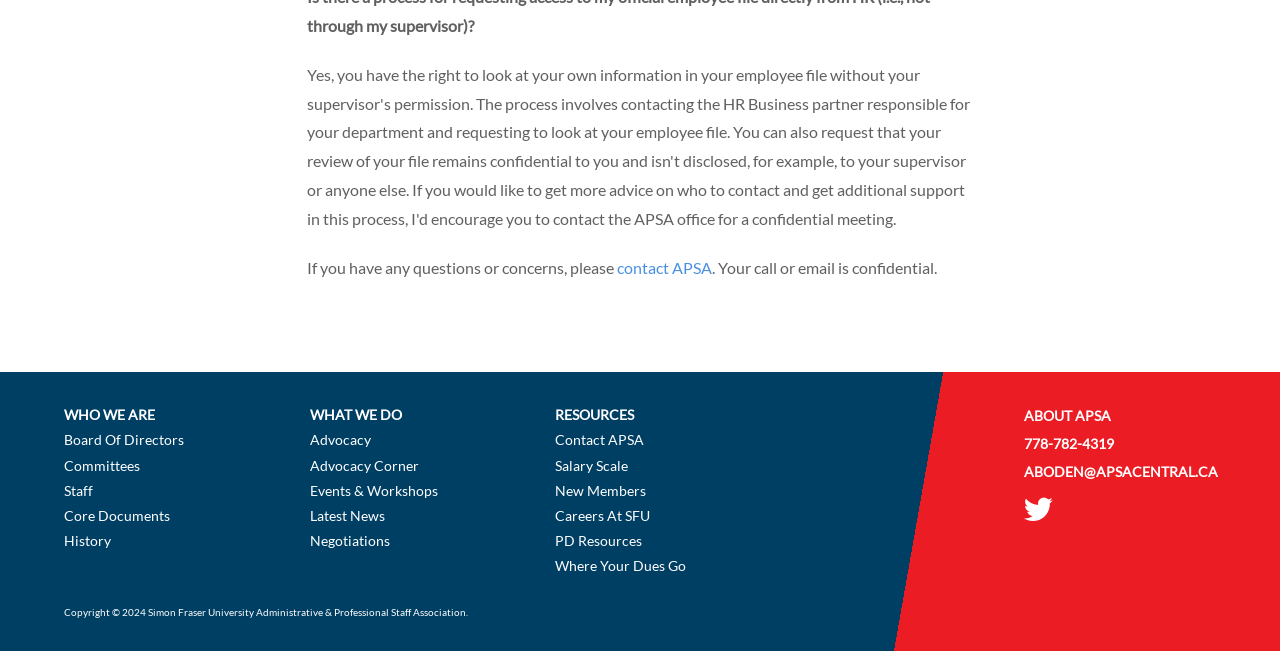Identify the bounding box coordinates for the region of the element that should be clicked to carry out the instruction: "Click on 'Log in/Sign up'". The bounding box coordinates should be four float numbers between 0 and 1, i.e., [left, top, right, bottom].

None